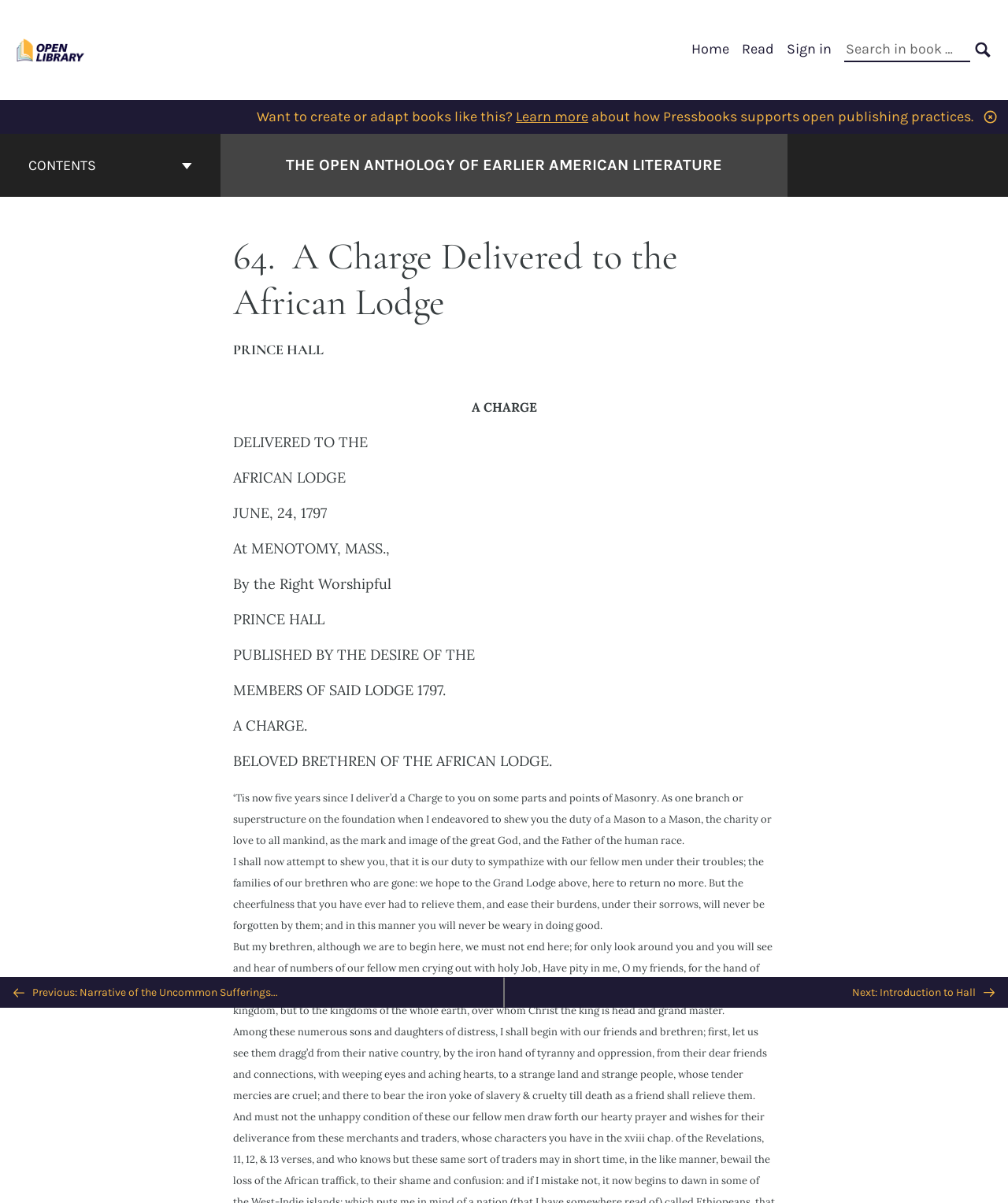Find the bounding box coordinates for the area that must be clicked to perform this action: "Go to the cover page of The Open Anthology of Earlier American Literature".

[0.284, 0.128, 0.716, 0.147]